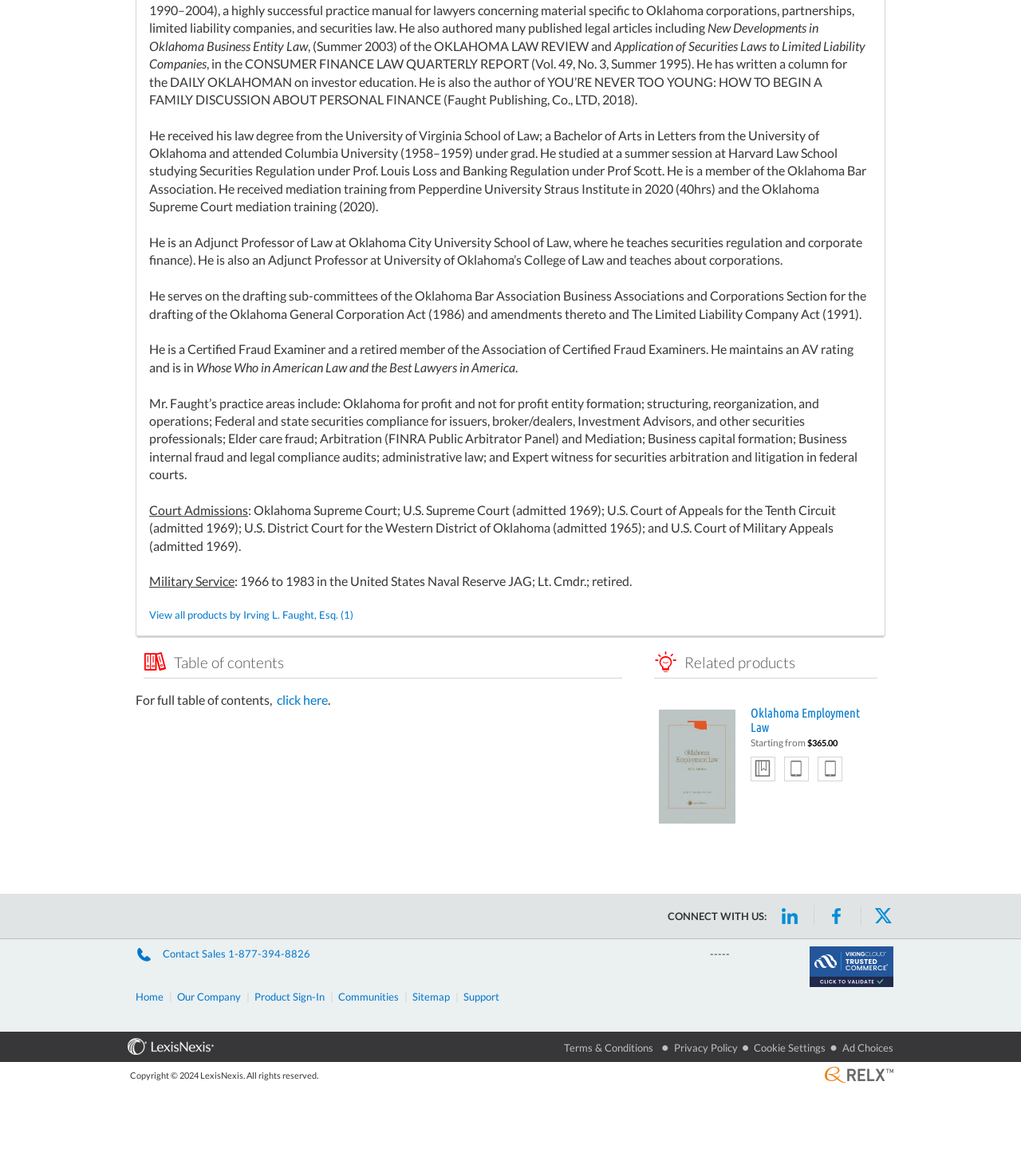Please locate the bounding box coordinates of the element that should be clicked to achieve the given instruction: "Click here for full table of contents".

[0.269, 0.589, 0.321, 0.601]